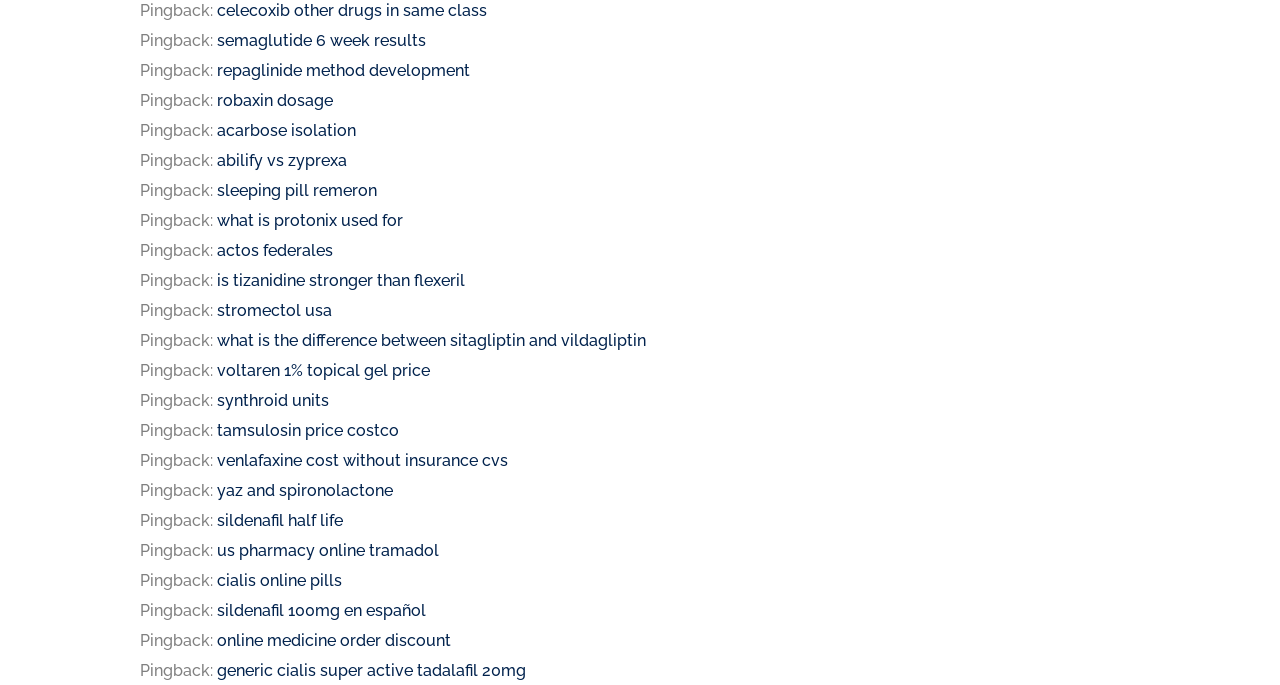Determine the bounding box coordinates for the element that should be clicked to follow this instruction: "explore what is protonix used for". The coordinates should be given as four float numbers between 0 and 1, in the format [left, top, right, bottom].

[0.17, 0.308, 0.315, 0.336]